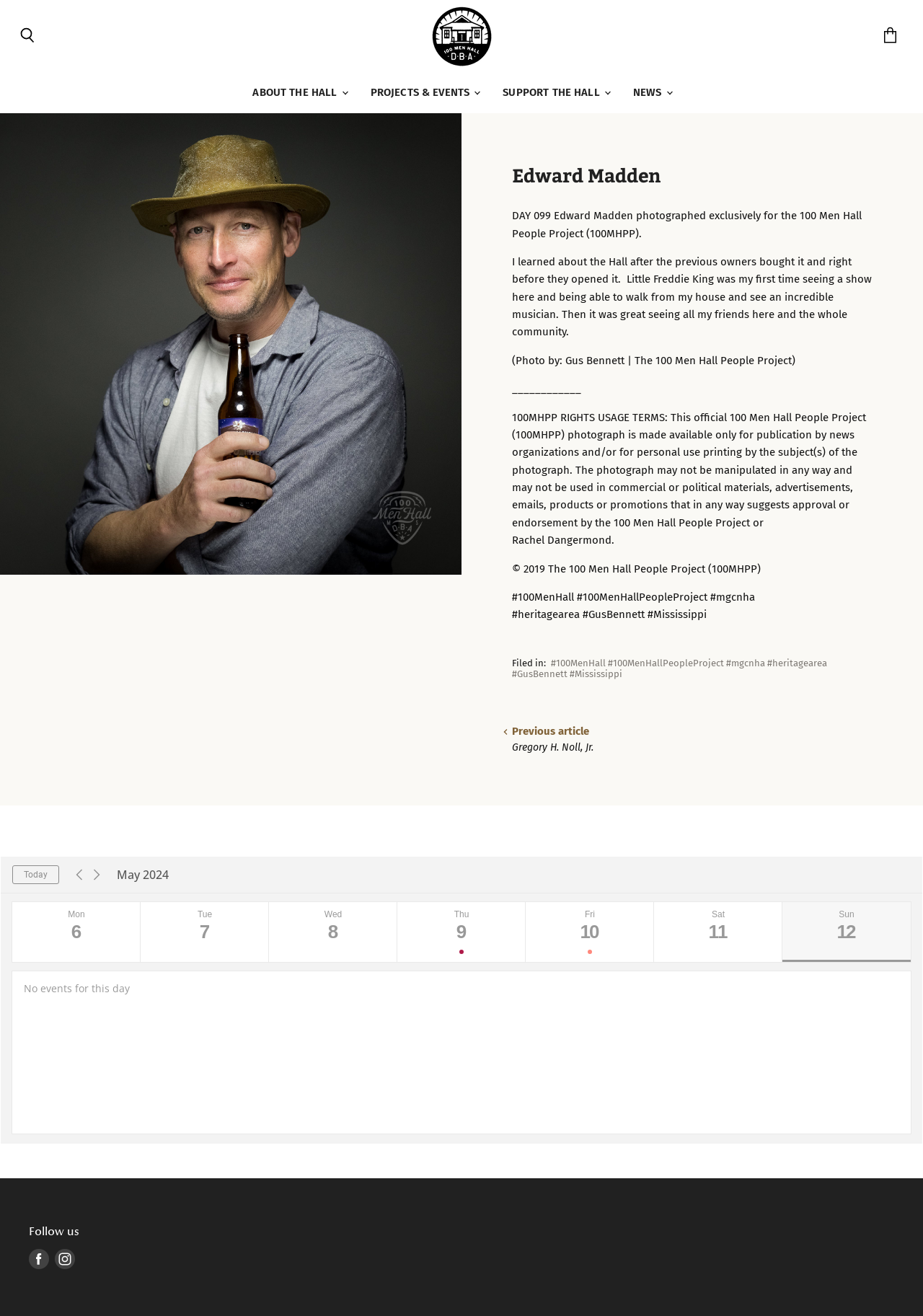Provide the bounding box coordinates of the HTML element this sentence describes: "Cart icon View cart". The bounding box coordinates consist of four float numbers between 0 and 1, i.e., [left, top, right, bottom].

[0.949, 0.015, 0.979, 0.04]